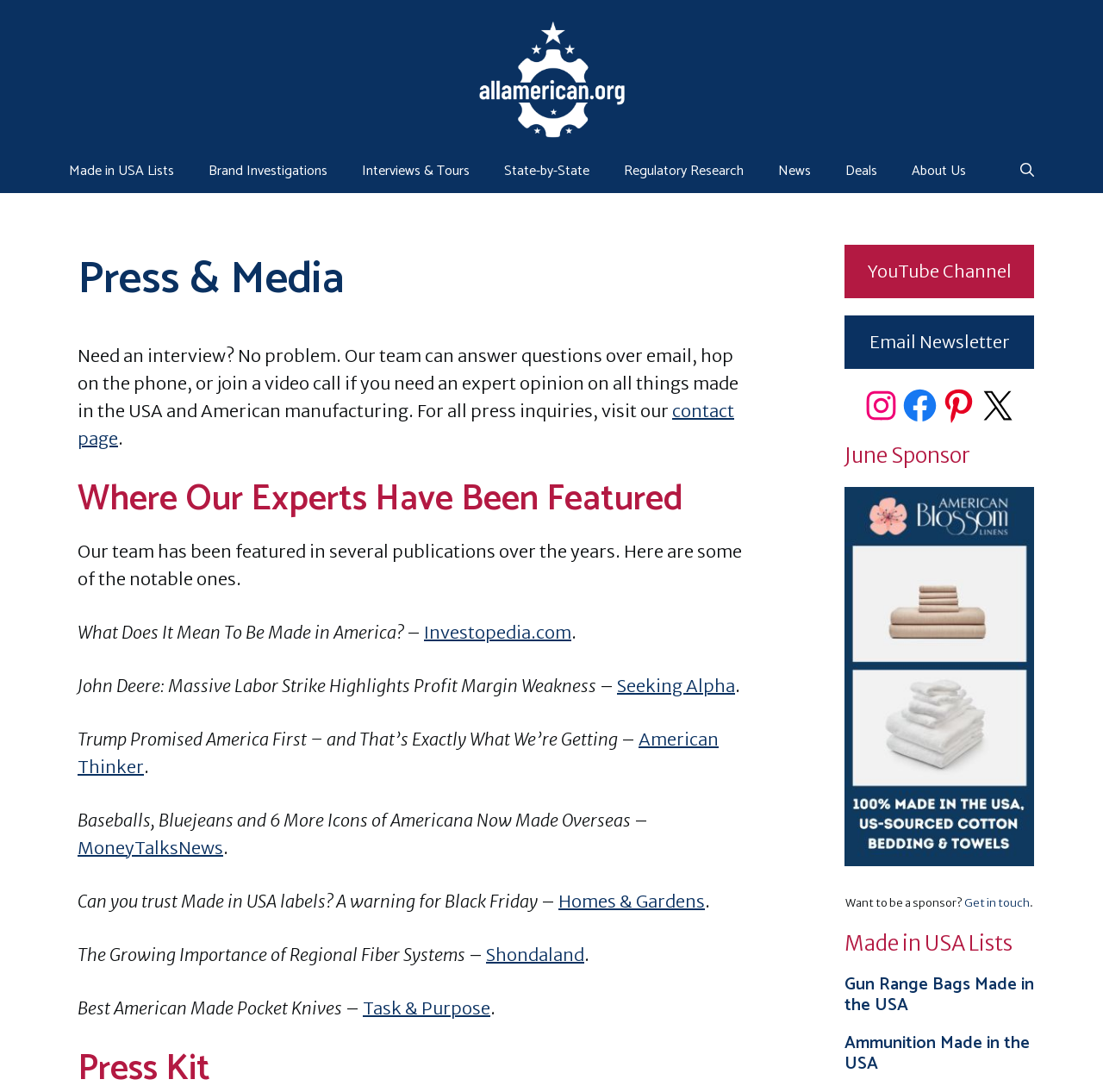What social media platforms can you find the team on?
Kindly give a detailed and elaborate answer to the question.

The webpage provides links to the team's social media profiles, including YouTube, Instagram, Facebook, and Pinterest, indicating that you can find the team on these platforms.